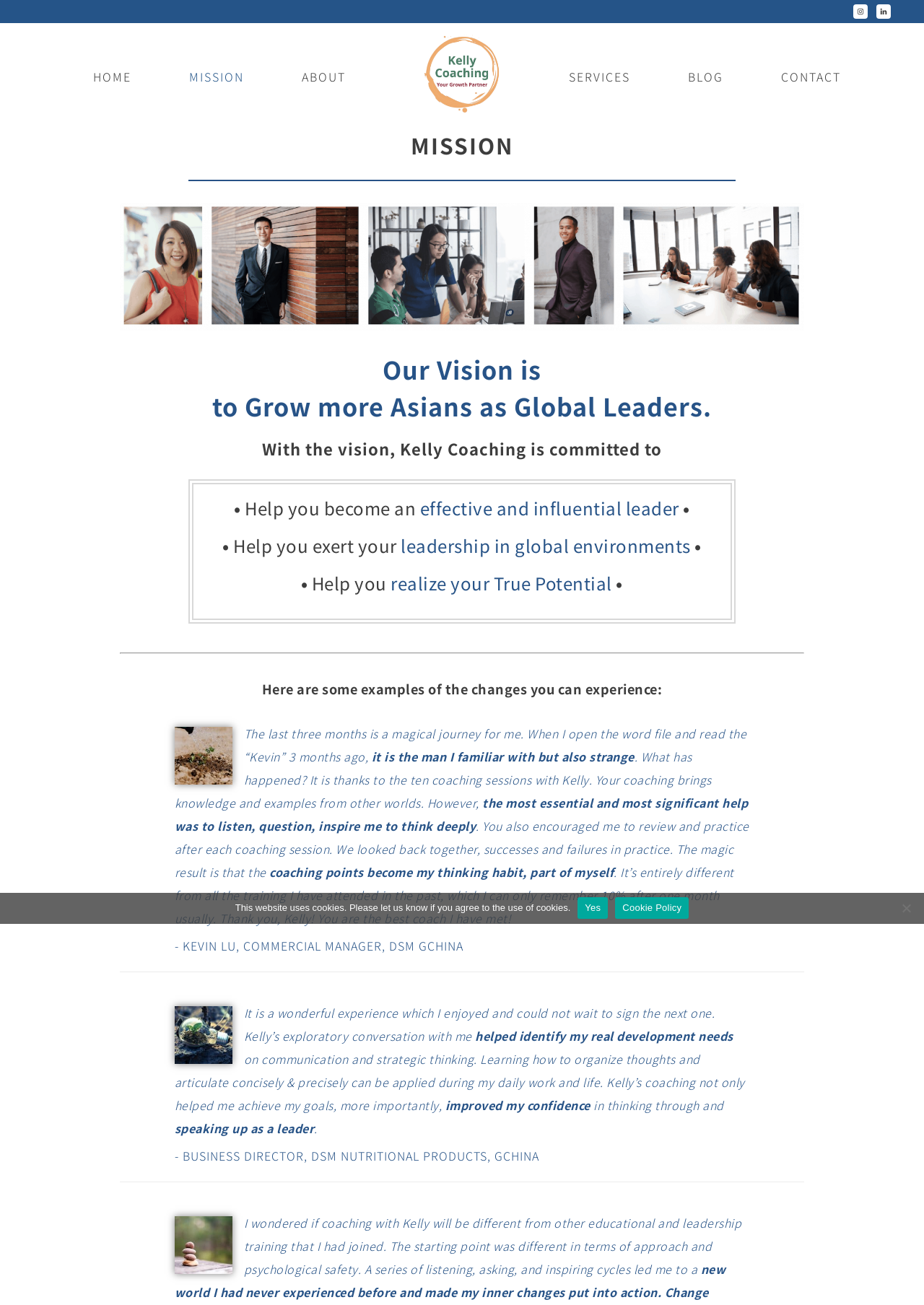Answer the following query with a single word or phrase:
What is one of the benefits of Kelly Coaching?

Improved confidence